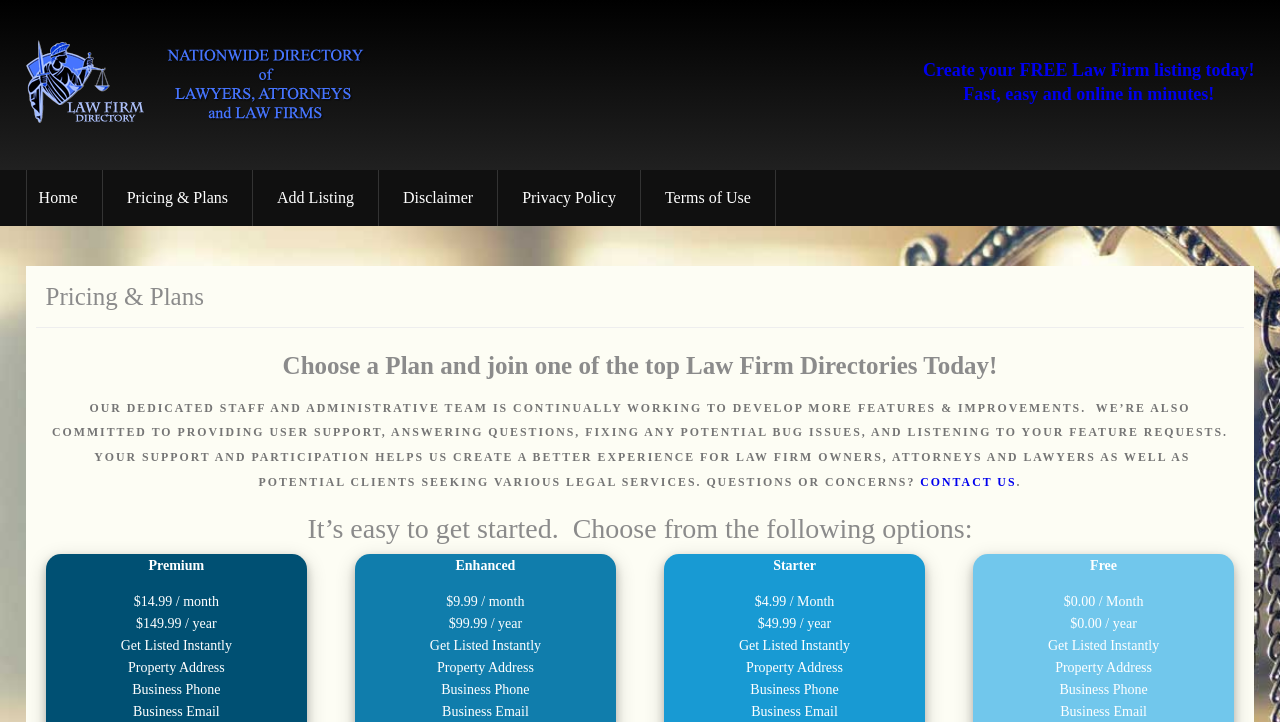What is the cost of the Premium plan per month?
From the details in the image, answer the question comprehensively.

The cost of the Premium plan per month is $14.99, as indicated by the StaticText element with the text '$14.99 / month' under the Premium plan option.